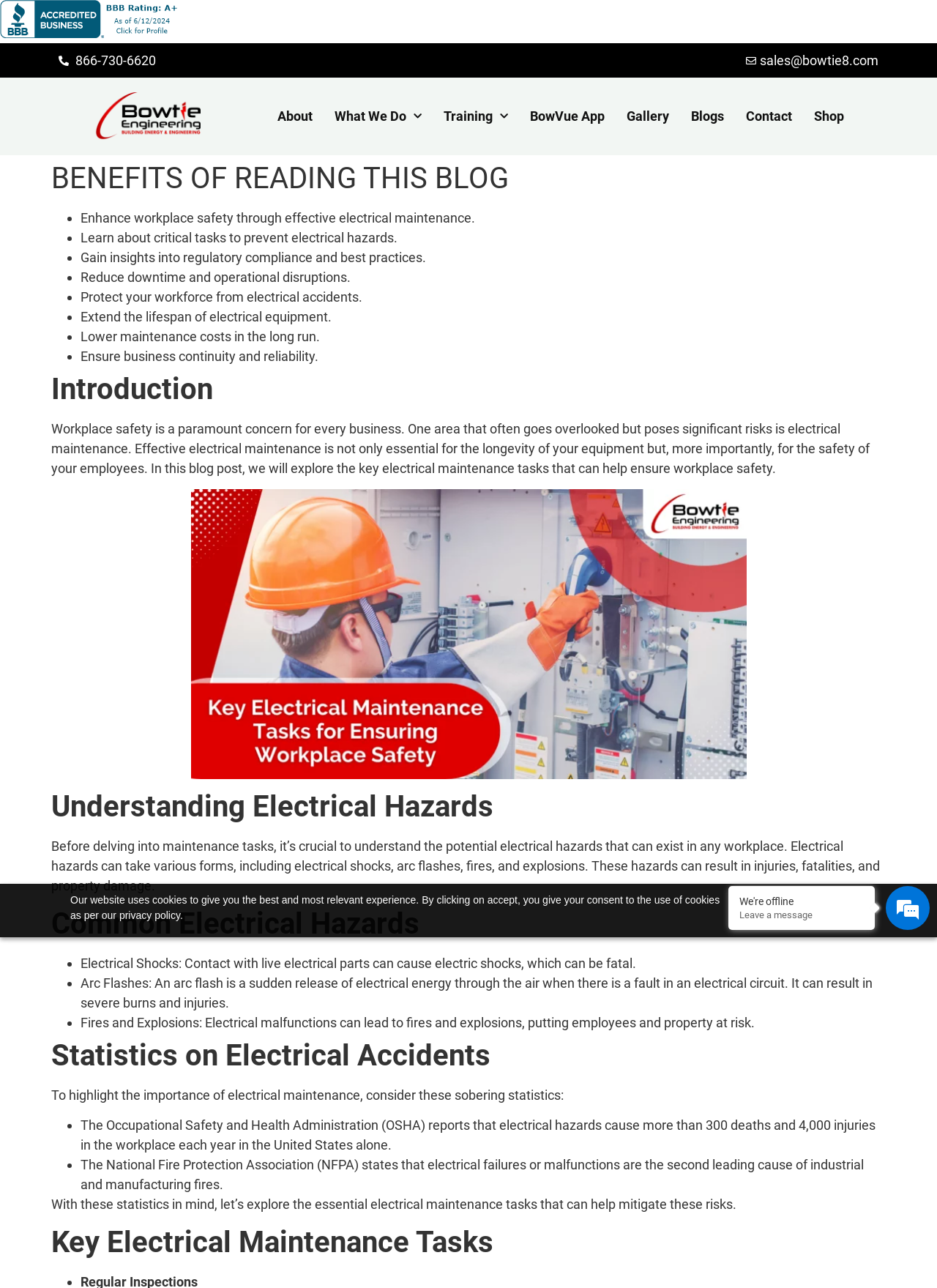What is the purpose of effective electrical maintenance?
Relying on the image, give a concise answer in one word or a brief phrase.

Safety and equipment longevity